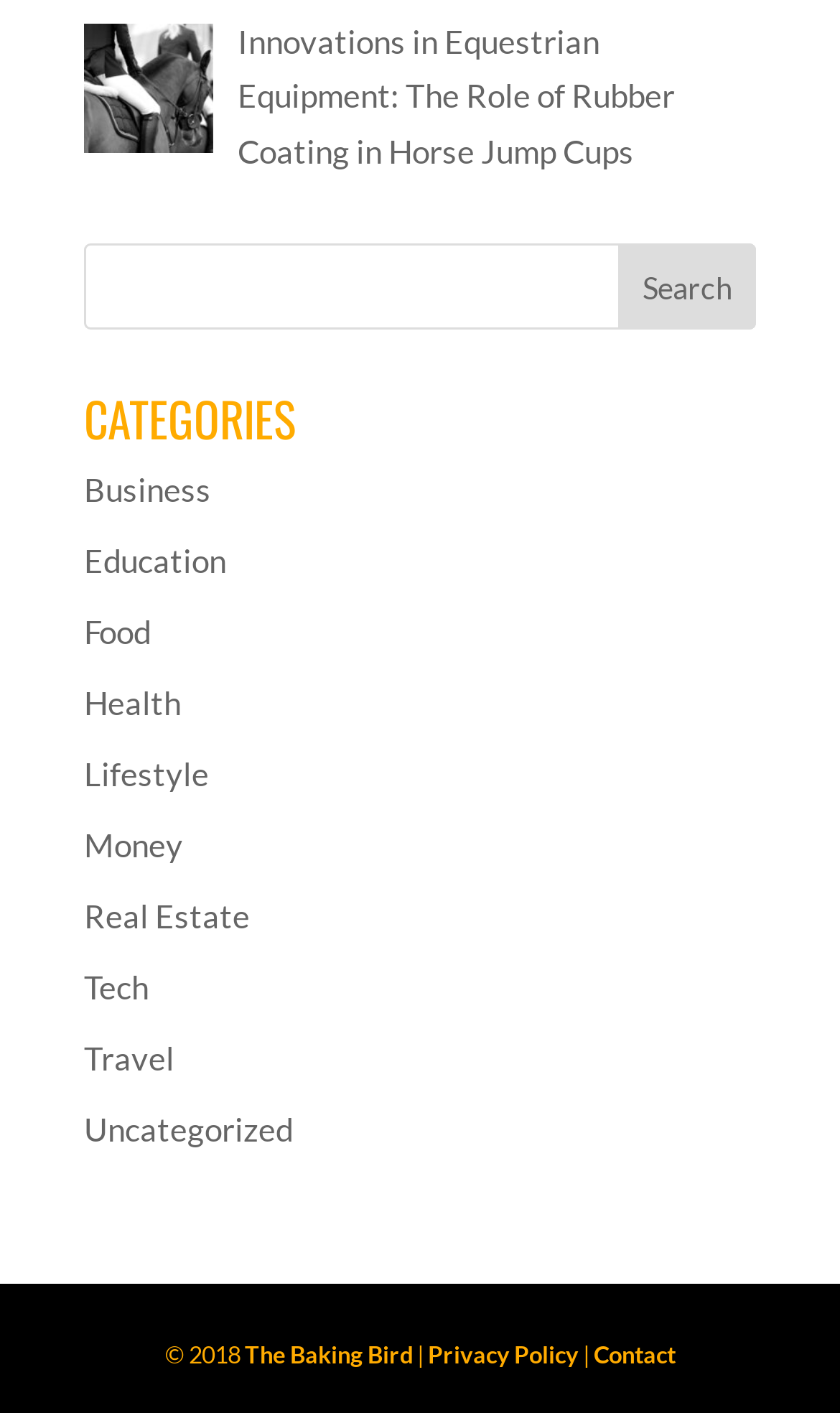Please reply to the following question using a single word or phrase: 
How many categories are listed?

11